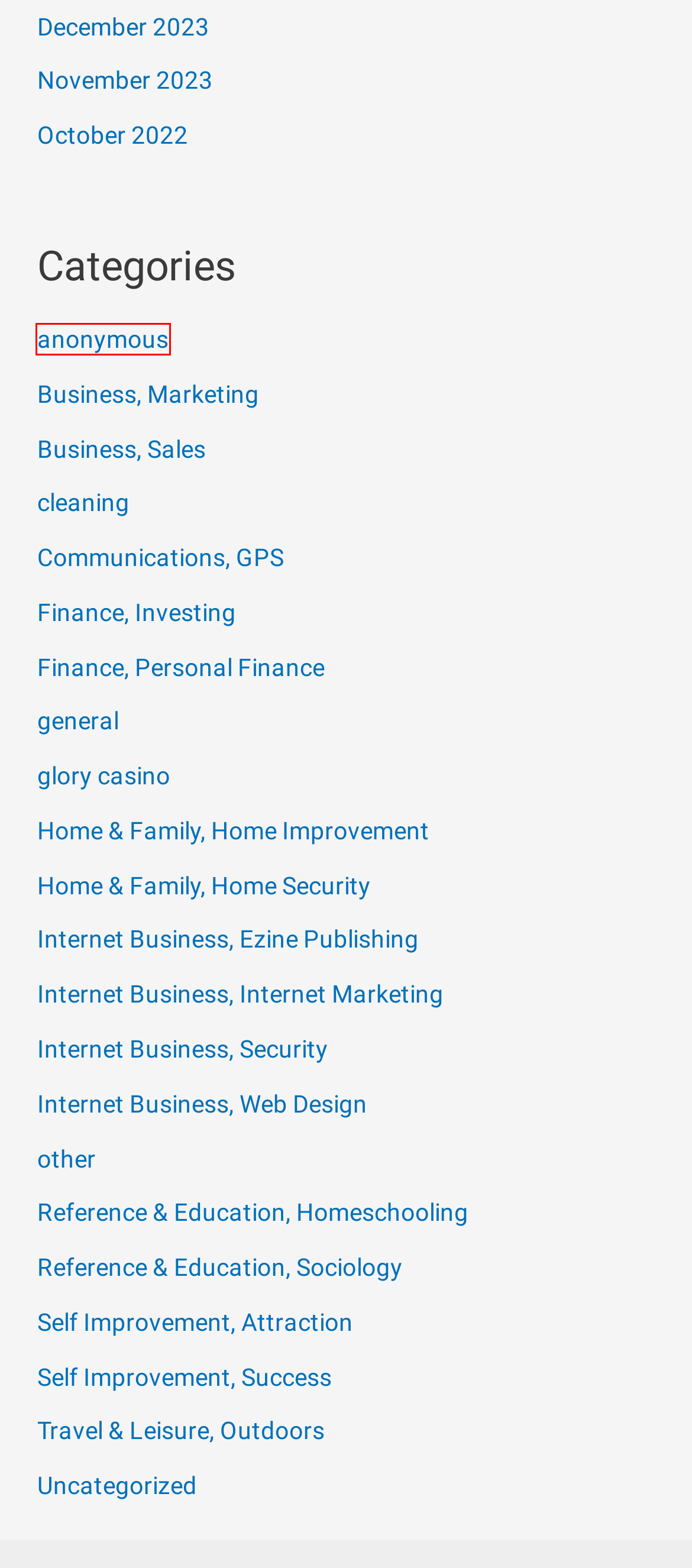Examine the screenshot of the webpage, which has a red bounding box around a UI element. Select the webpage description that best fits the new webpage after the element inside the red bounding box is clicked. Here are the choices:
A. Self Improvement, Attraction – A MORNING CALL
B. Business, Marketing – A MORNING CALL
C. Reference & Education, Homeschooling – A MORNING CALL
D. anonymous – A MORNING CALL
E. October 2022 – A MORNING CALL
F. Home & Family, Home Improvement – A MORNING CALL
G. Finance, Personal Finance – A MORNING CALL
H. cleaning – A MORNING CALL

D